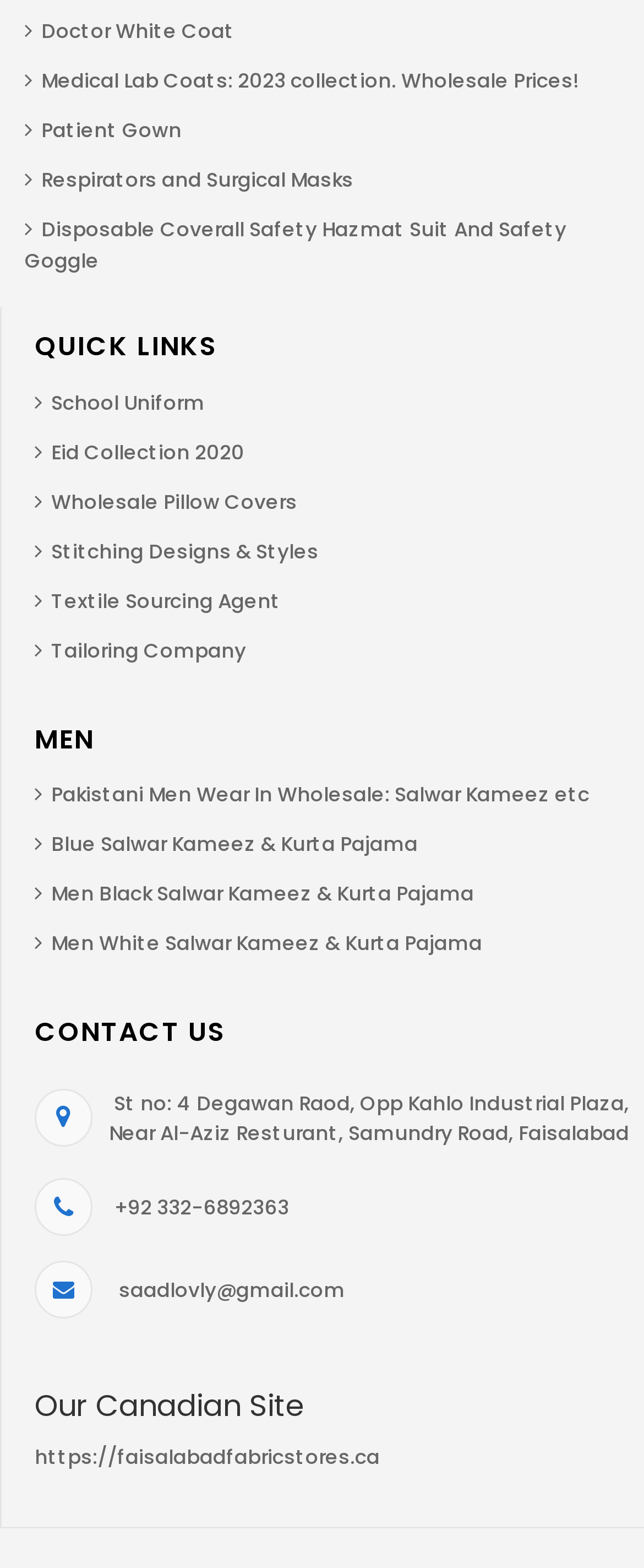Locate the bounding box coordinates of the element's region that should be clicked to carry out the following instruction: "Explore School Uniforms". The coordinates need to be four float numbers between 0 and 1, i.e., [left, top, right, bottom].

[0.054, 0.247, 0.318, 0.265]